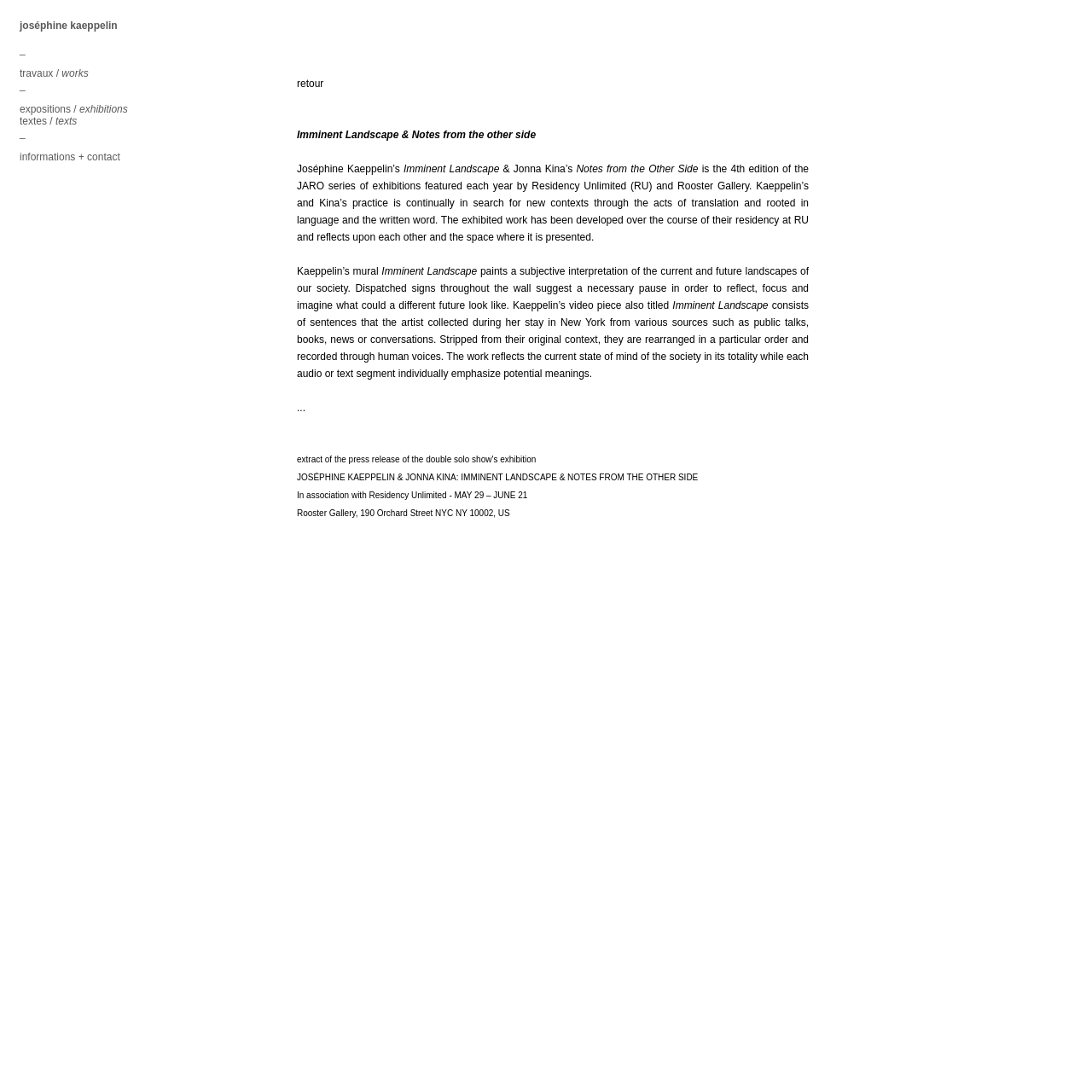Please locate the bounding box coordinates for the element that should be clicked to achieve the following instruction: "contact Joséphine Kaeppelin". Ensure the coordinates are given as four float numbers between 0 and 1, i.e., [left, top, right, bottom].

[0.018, 0.138, 0.11, 0.149]